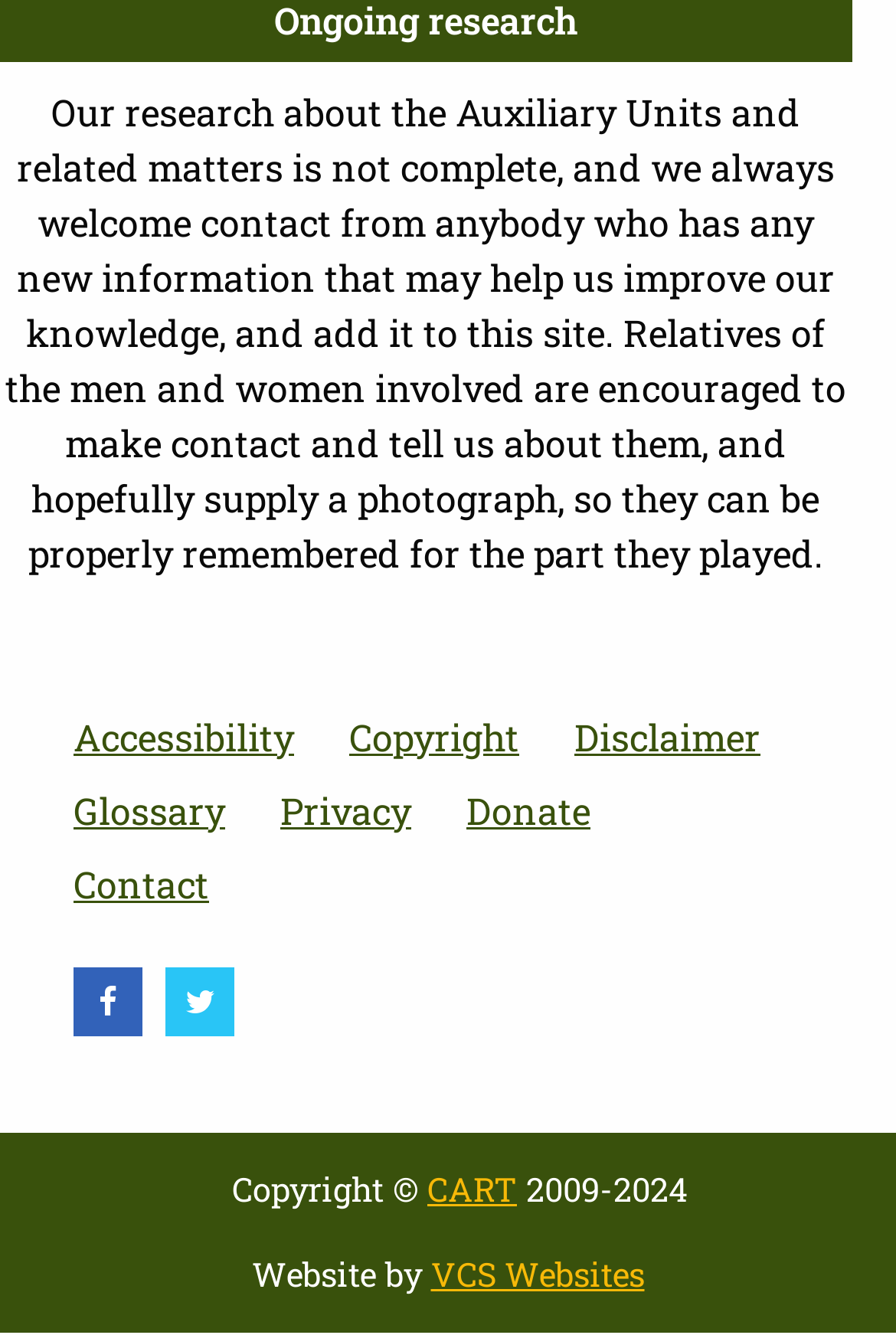What is the copyright year range of this website?
Kindly offer a detailed explanation using the data available in the image.

The copyright year range is indicated by the static text element with ID 94, which is located at the bottom of the page. The text reads '2009-2024'.